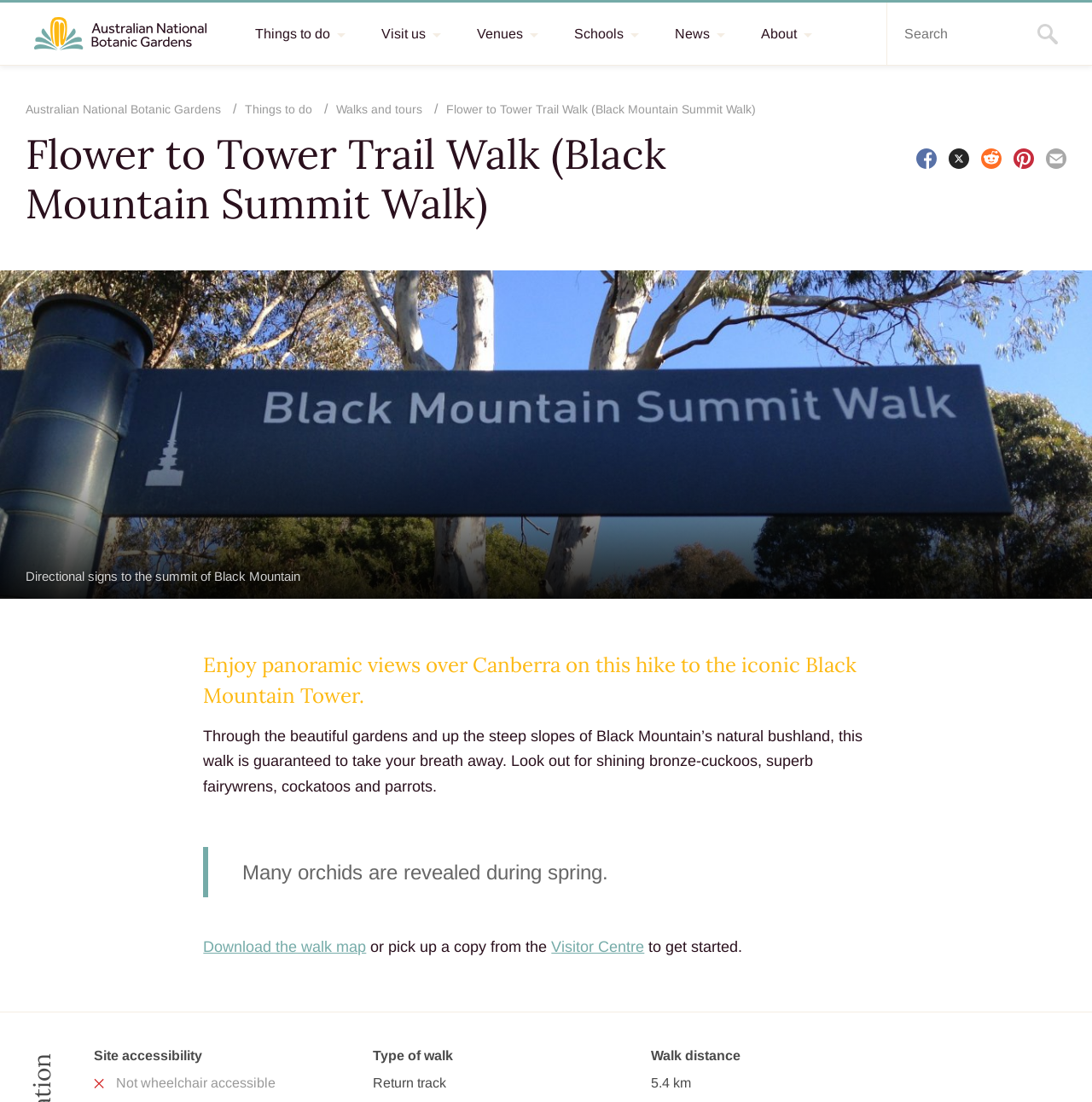What is the distance of the walk?
Kindly answer the question with as much detail as you can.

The distance of the walk can be found in the section 'Walk distance' near the bottom of the webpage. It is stated as '5.4 km' in a static text element.